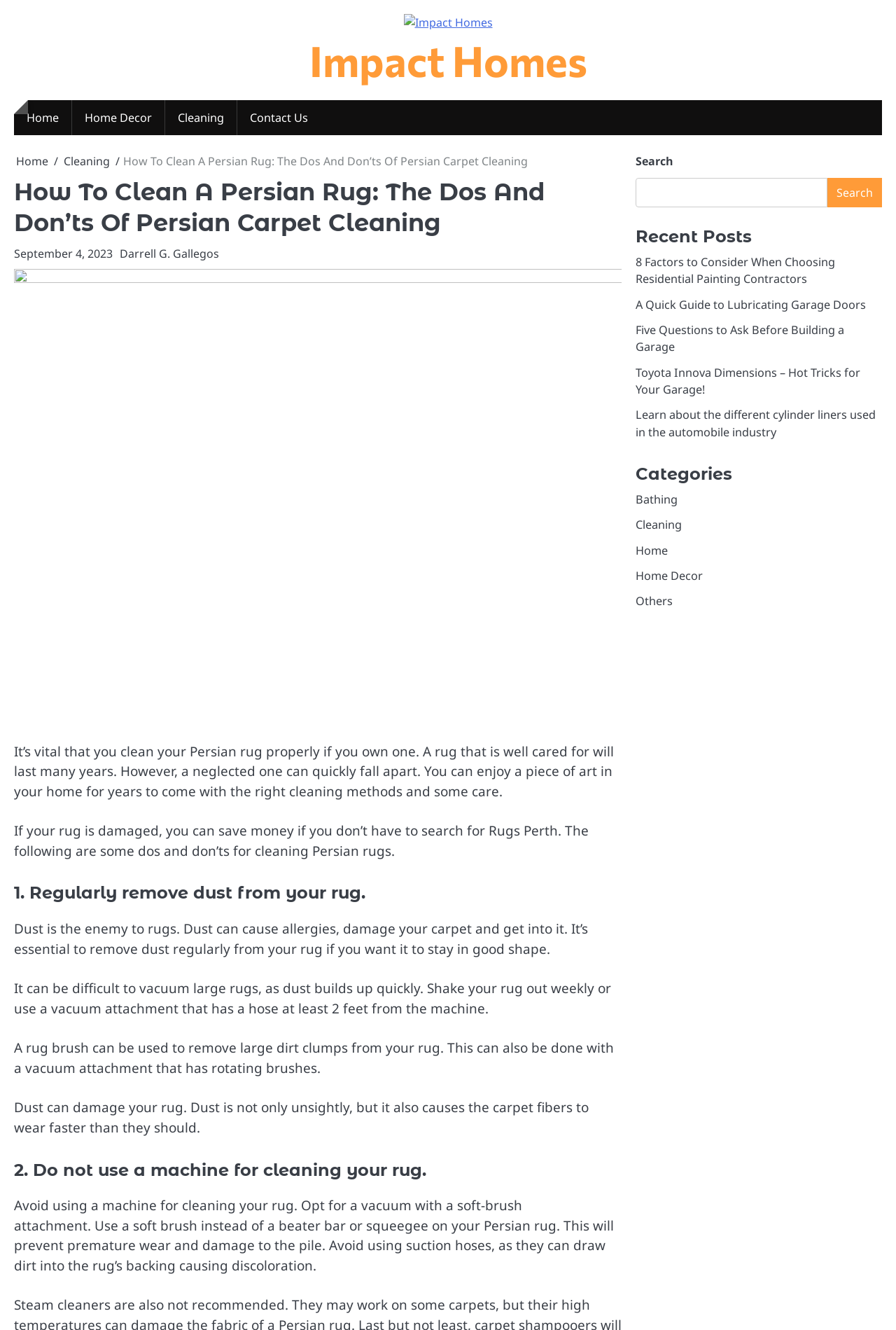Please provide the bounding box coordinates in the format (top-left x, top-left y, bottom-right x, bottom-right y). Remember, all values are floating point numbers between 0 and 1. What is the bounding box coordinate of the region described as: Darrell G. Gallegos

[0.134, 0.185, 0.245, 0.196]